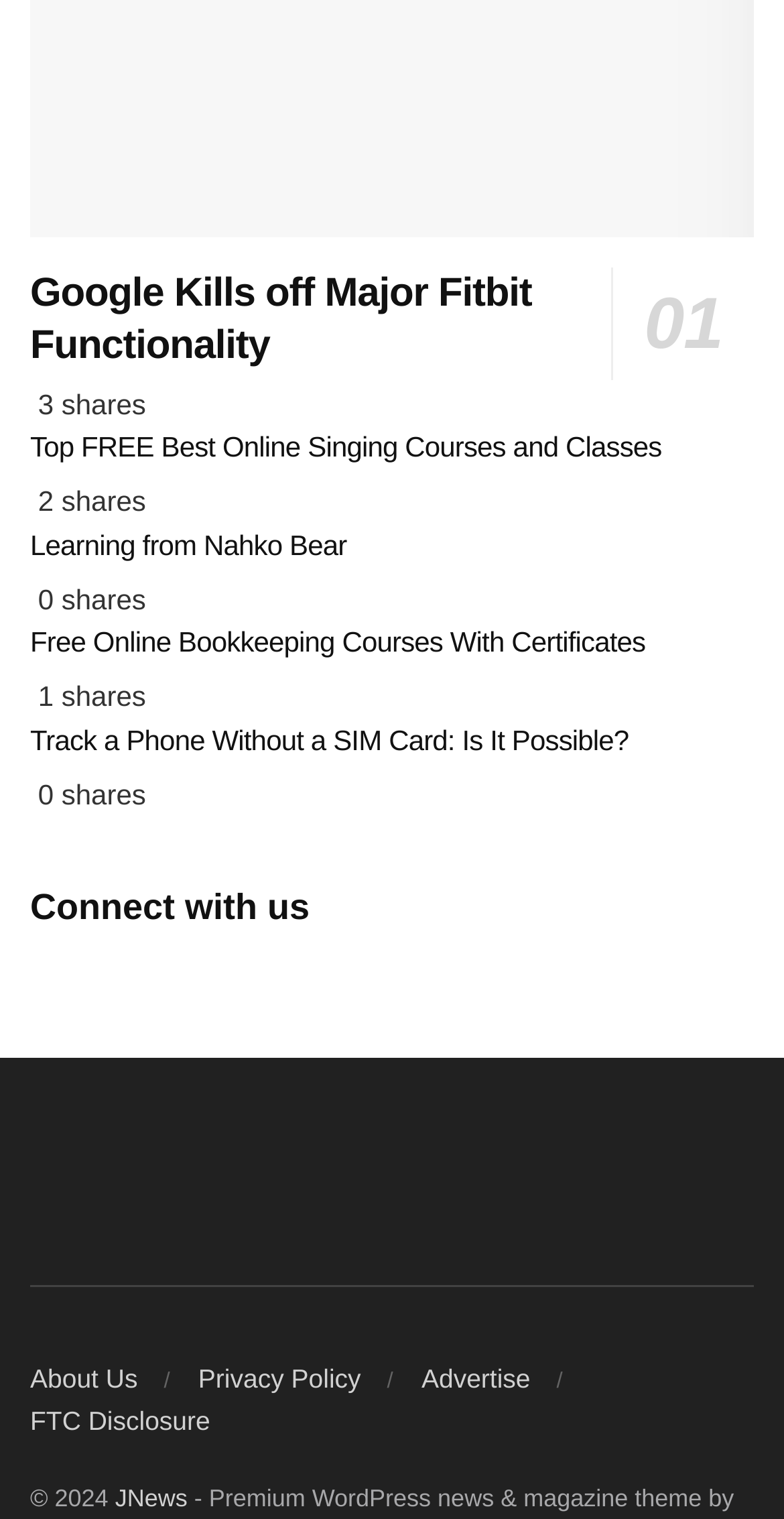Locate the bounding box coordinates of the element that should be clicked to fulfill the instruction: "Visit the 'About Us' page".

[0.038, 0.897, 0.176, 0.917]